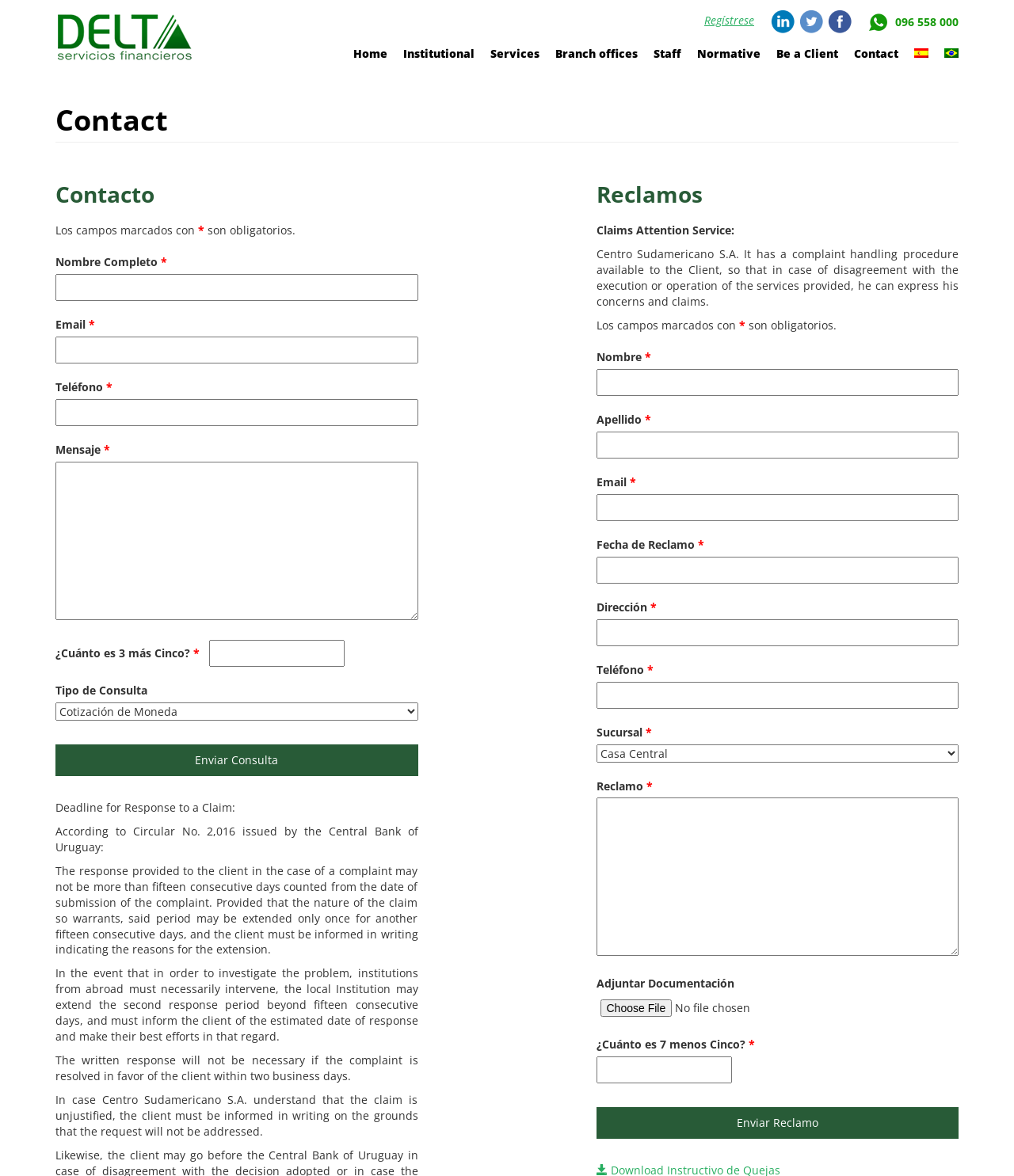Can you find the bounding box coordinates for the element to click on to achieve the instruction: "Click on the 'Regístrese' link"?

[0.695, 0.011, 0.744, 0.024]